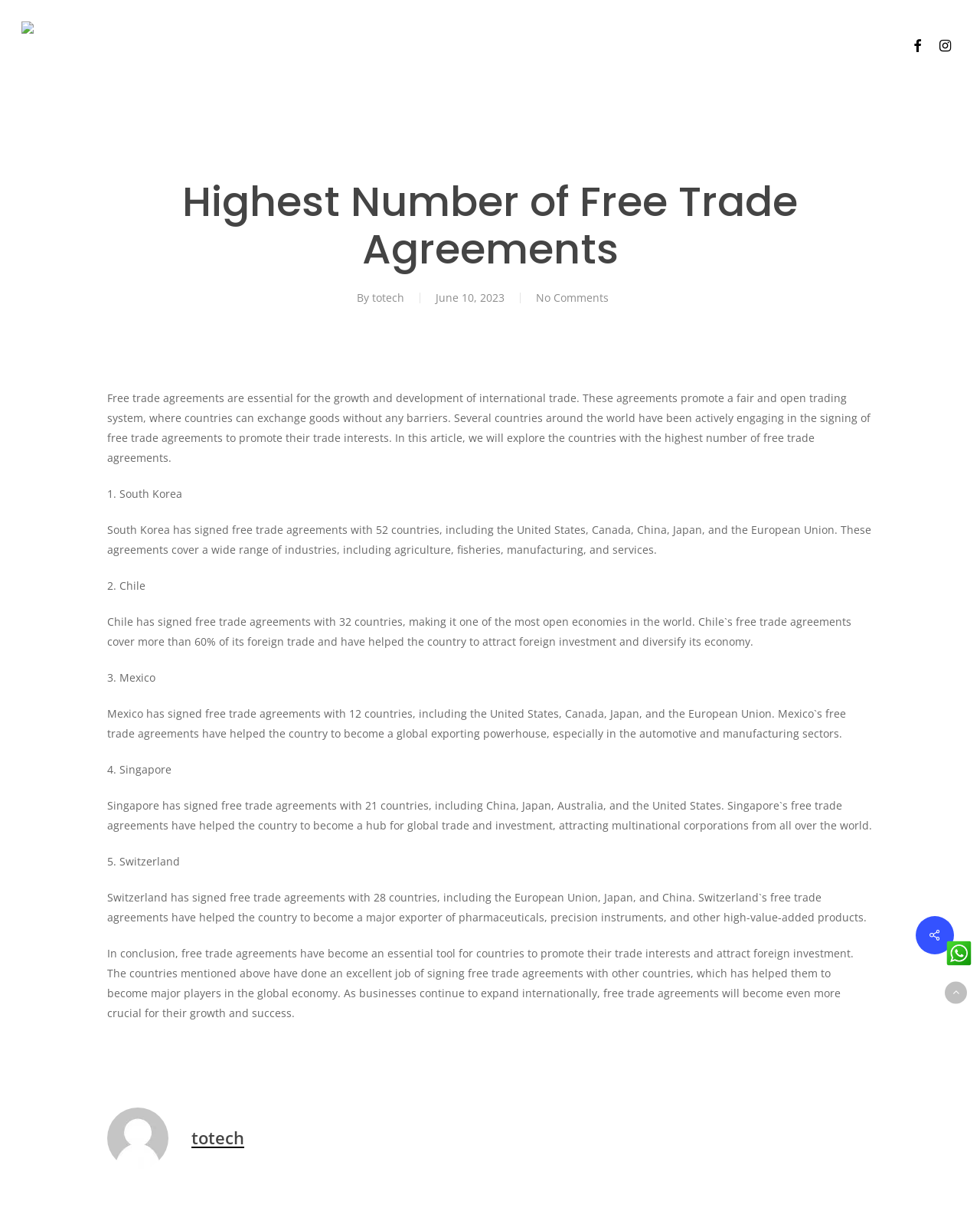Indicate the bounding box coordinates of the element that needs to be clicked to satisfy the following instruction: "log in or sign up". The coordinates should be four float numbers between 0 and 1, i.e., [left, top, right, bottom].

None